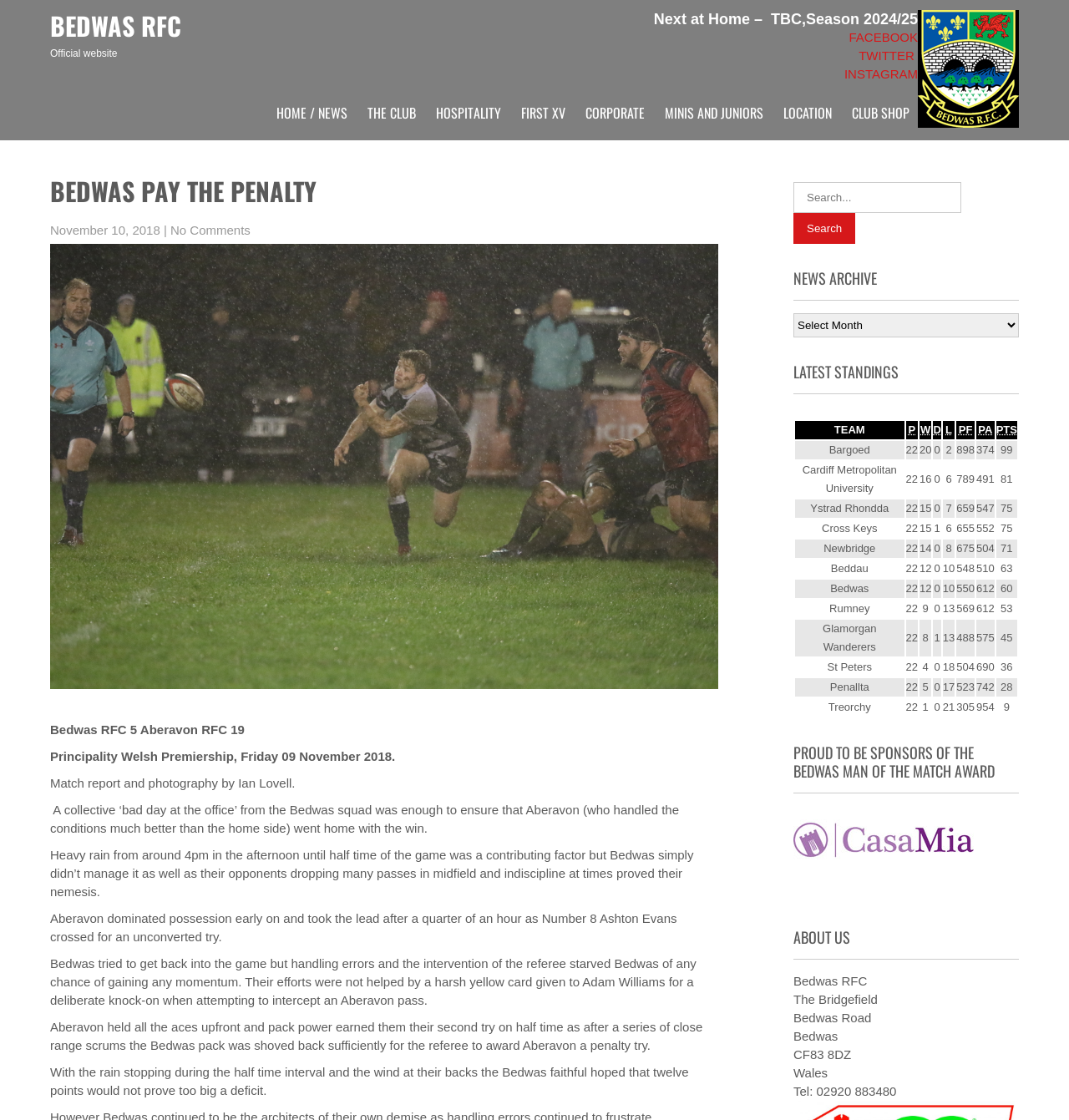Locate the bounding box coordinates of the region to be clicked to comply with the following instruction: "Read the news archive". The coordinates must be four float numbers between 0 and 1, in the form [left, top, right, bottom].

[0.742, 0.24, 0.953, 0.268]